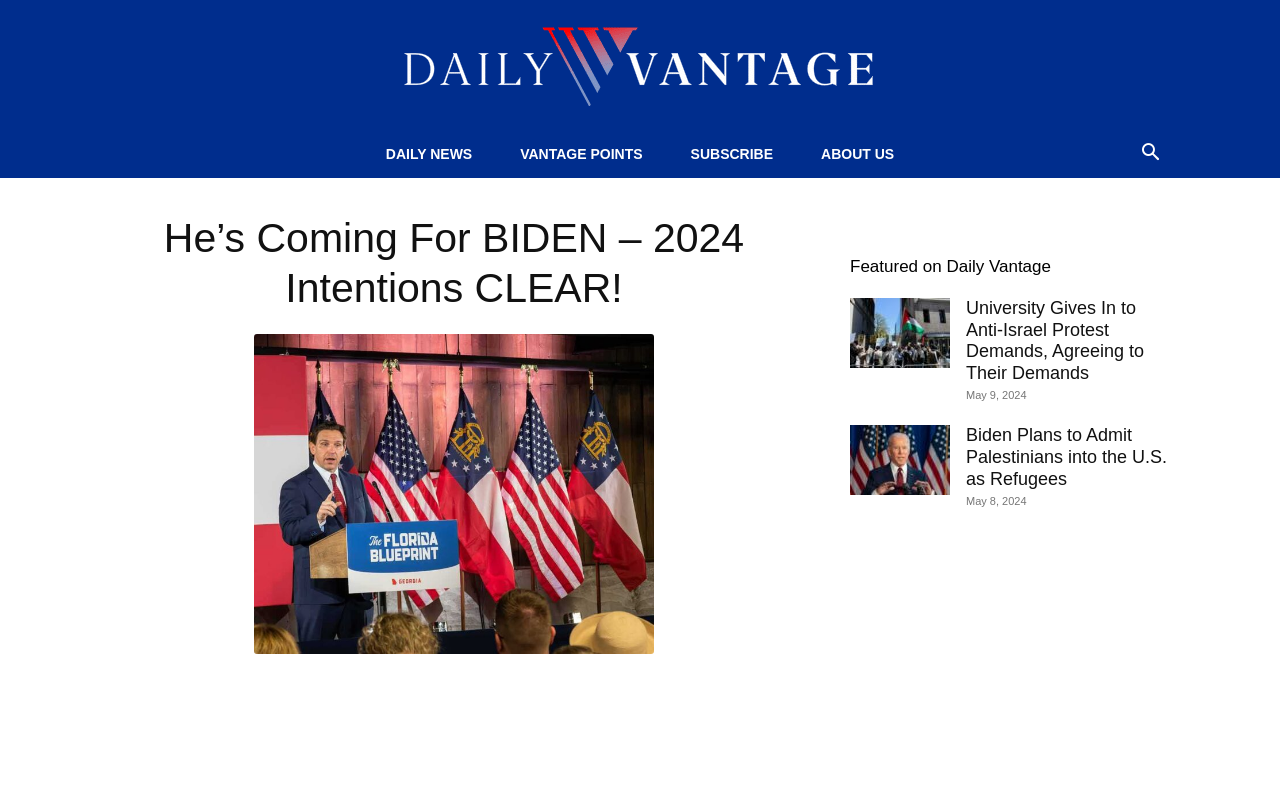Pinpoint the bounding box coordinates of the clickable area needed to execute the instruction: "Click on the Daily Vantage link". The coordinates should be specified as four float numbers between 0 and 1, i.e., [left, top, right, bottom].

[0.0, 0.034, 1.0, 0.135]